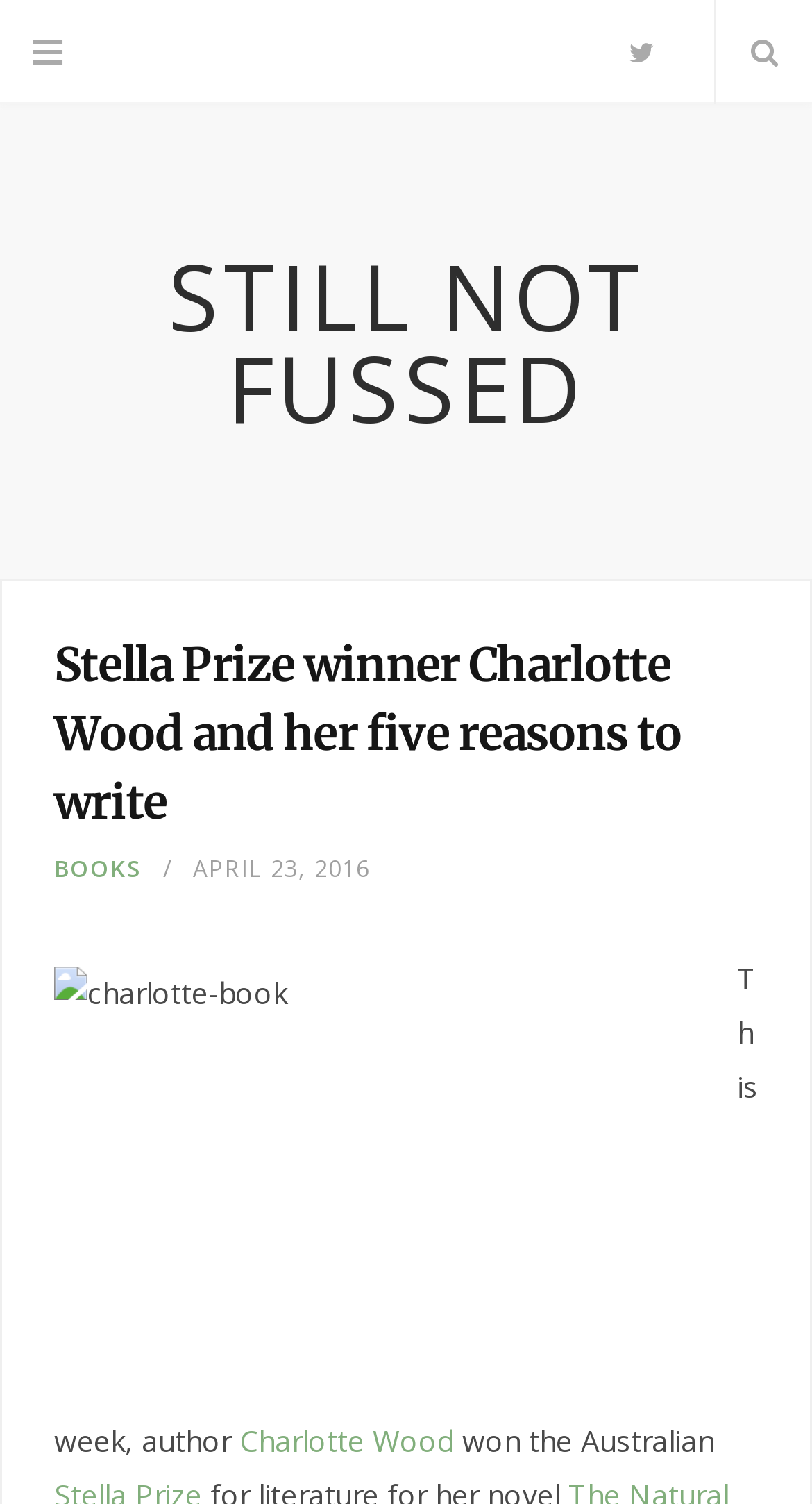What is the category of the article?
Give a one-word or short-phrase answer derived from the screenshot.

BOOKS